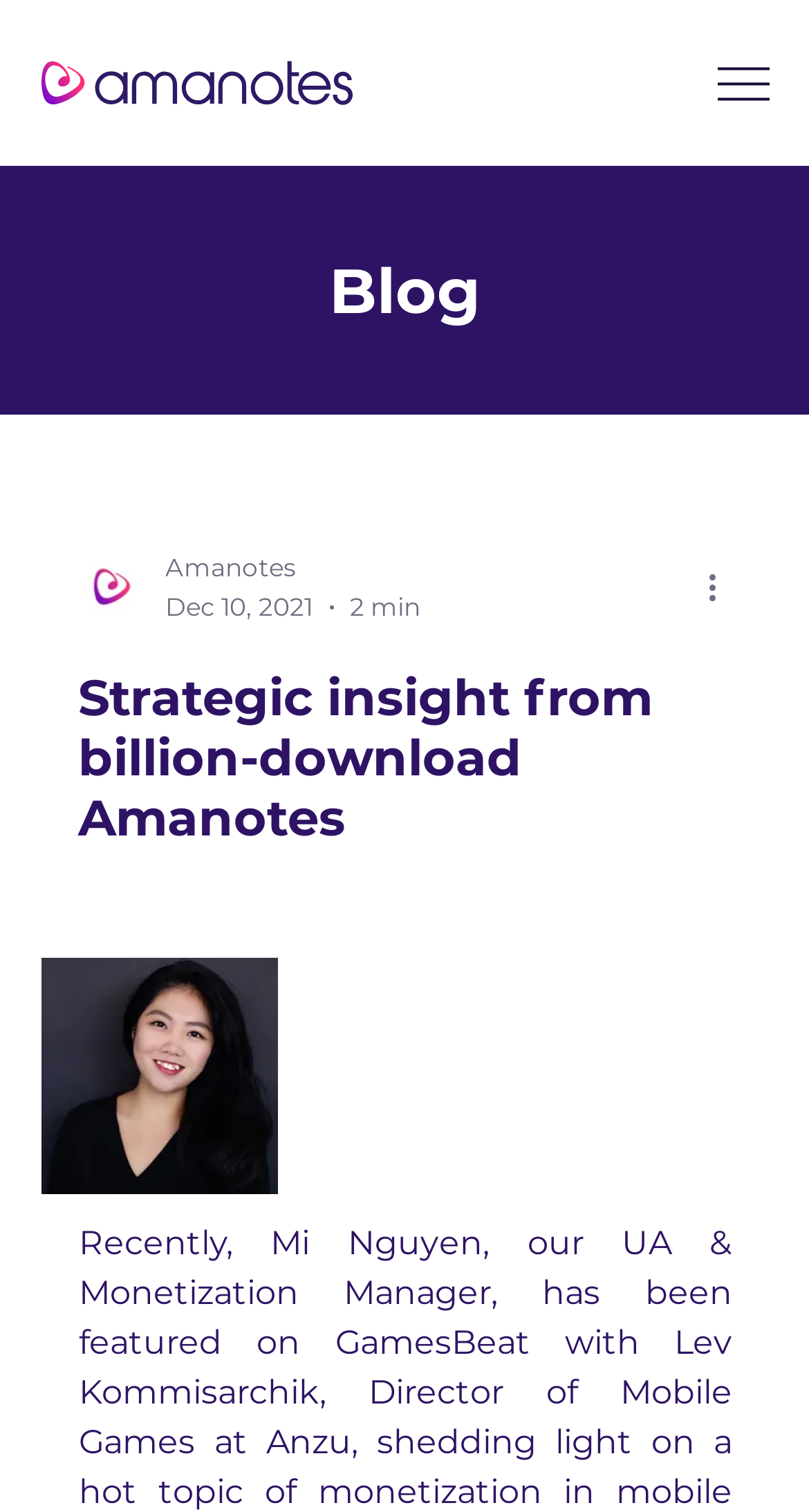Bounding box coordinates are given in the format (top-left x, top-left y, bottom-right x, bottom-right y). All values should be floating point numbers between 0 and 1. Provide the bounding box coordinate for the UI element described as: aria-label="More actions"

[0.868, 0.372, 0.929, 0.404]